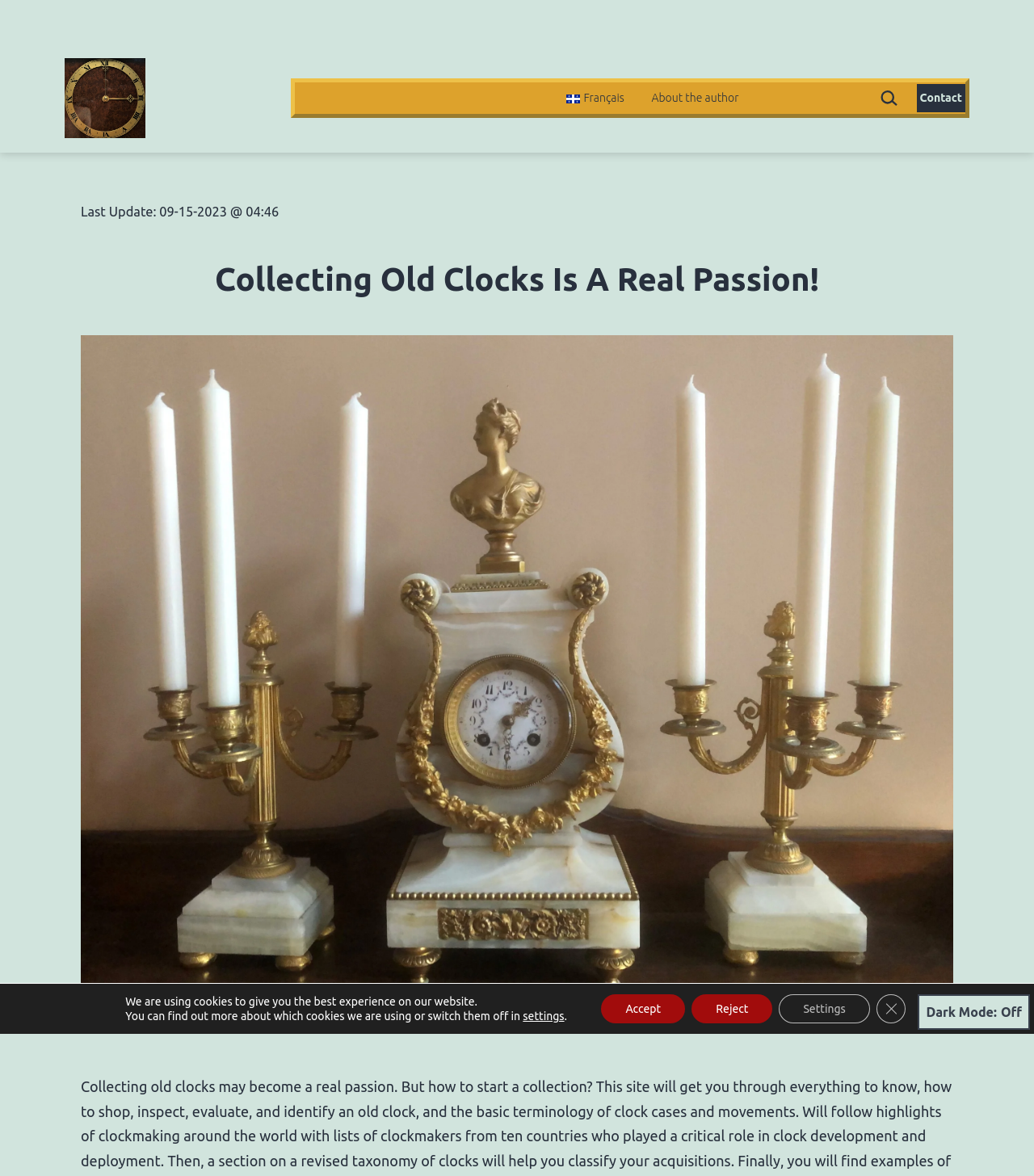Respond concisely with one word or phrase to the following query:
How many navigation links are there?

4